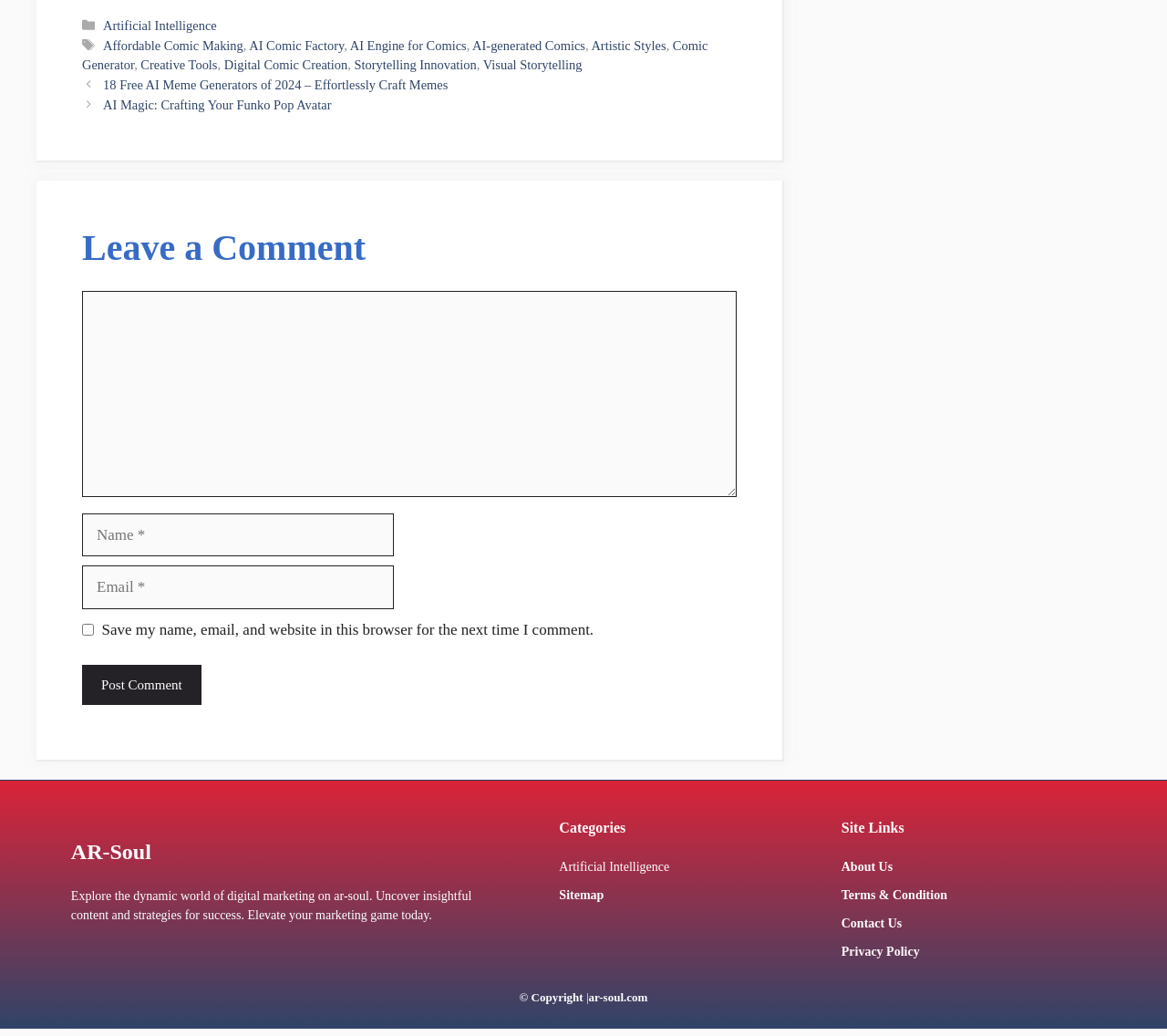Determine the bounding box coordinates for the clickable element to execute this instruction: "Click on the 'Artificial Intelligence' category". Provide the coordinates as four float numbers between 0 and 1, i.e., [left, top, right, bottom].

[0.088, 0.018, 0.186, 0.032]